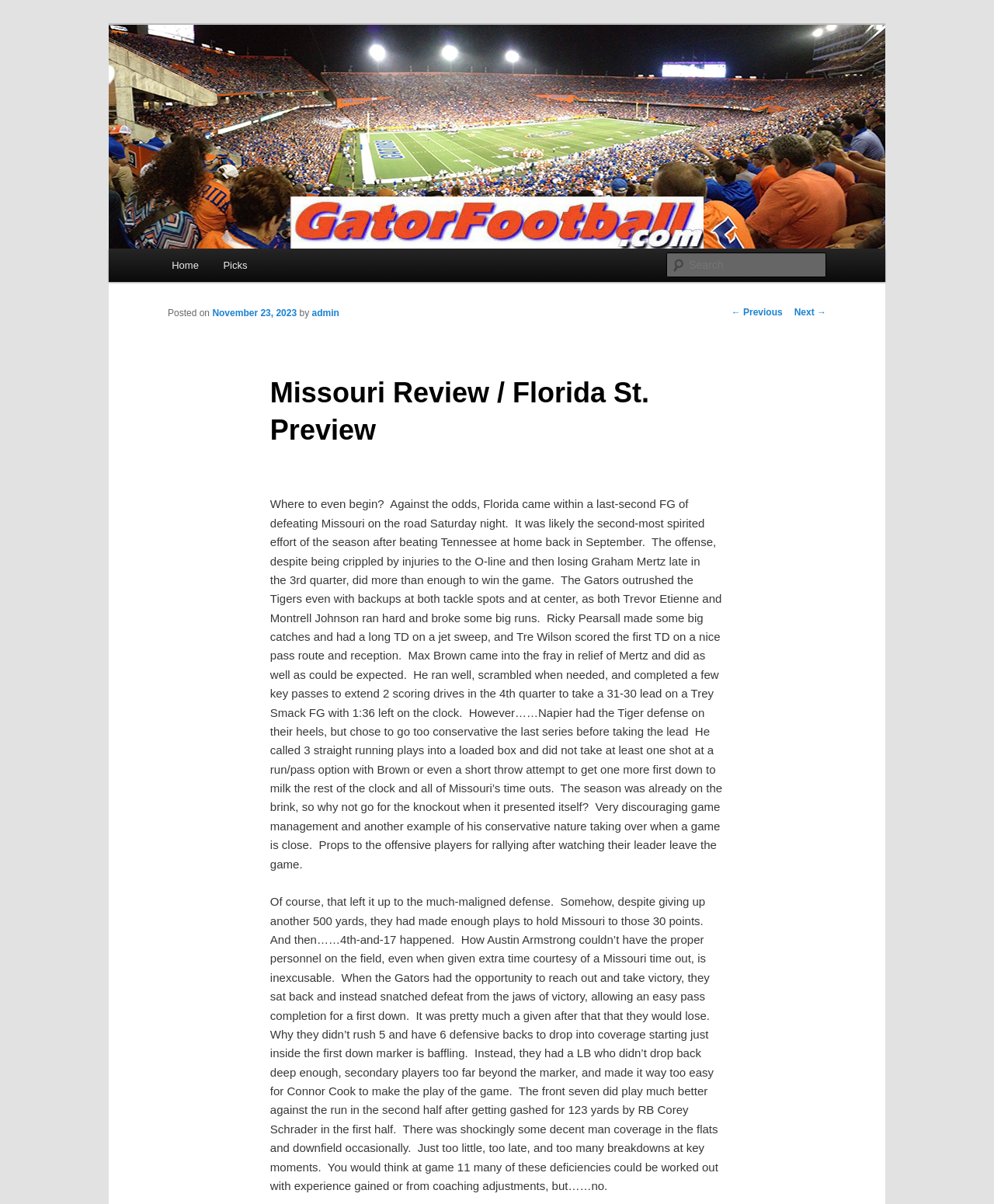Could you please study the image and provide a detailed answer to the question:
What is the main topic of the article?

The main topic of the article can be inferred from the content of the article, which discusses the game between Florida and Missouri, including the performance of the teams and the outcome of the game.